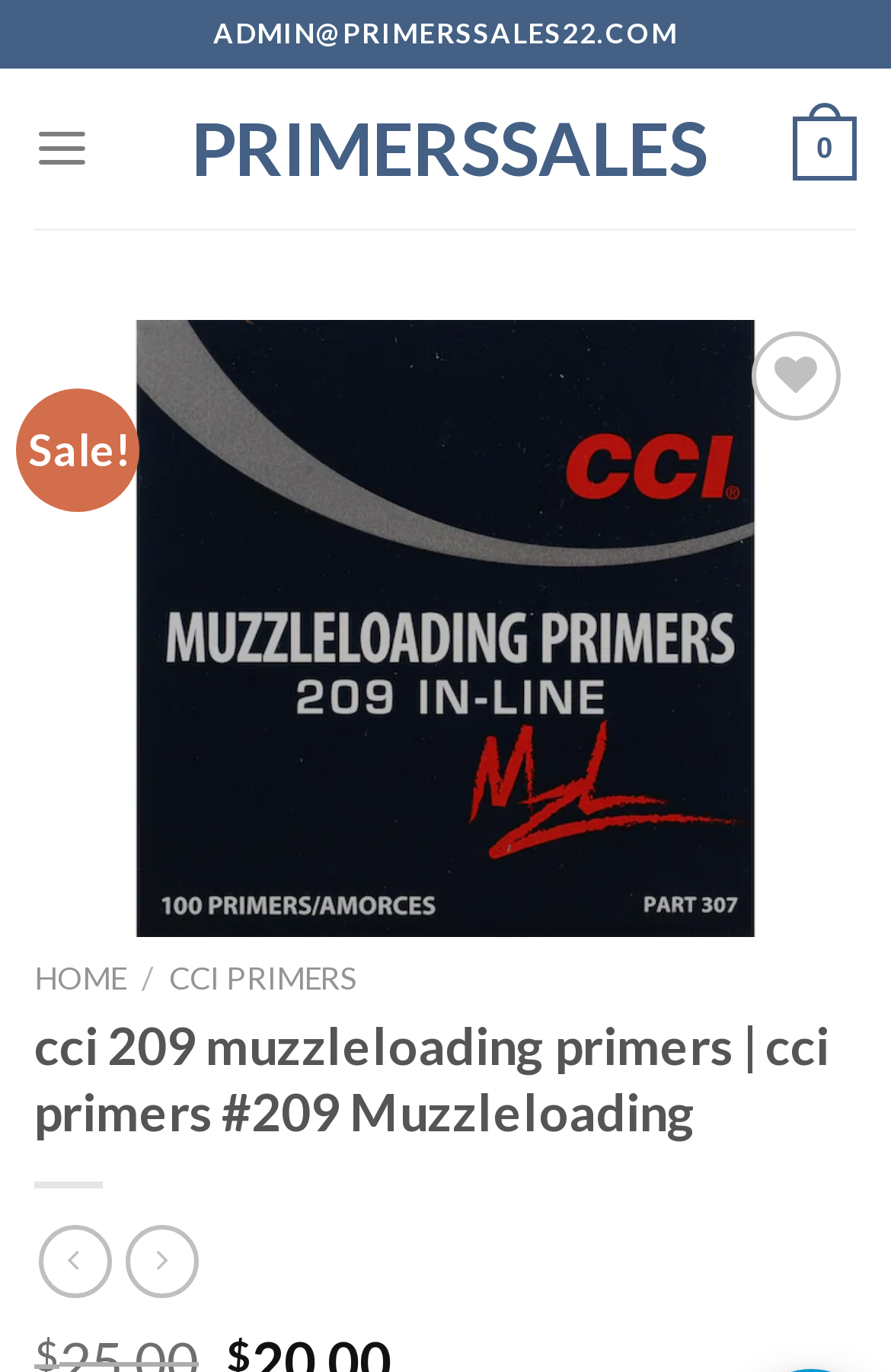What is the primary heading on this webpage?

cci 209 muzzleloading primers | cci primers #209 Muzzleloading